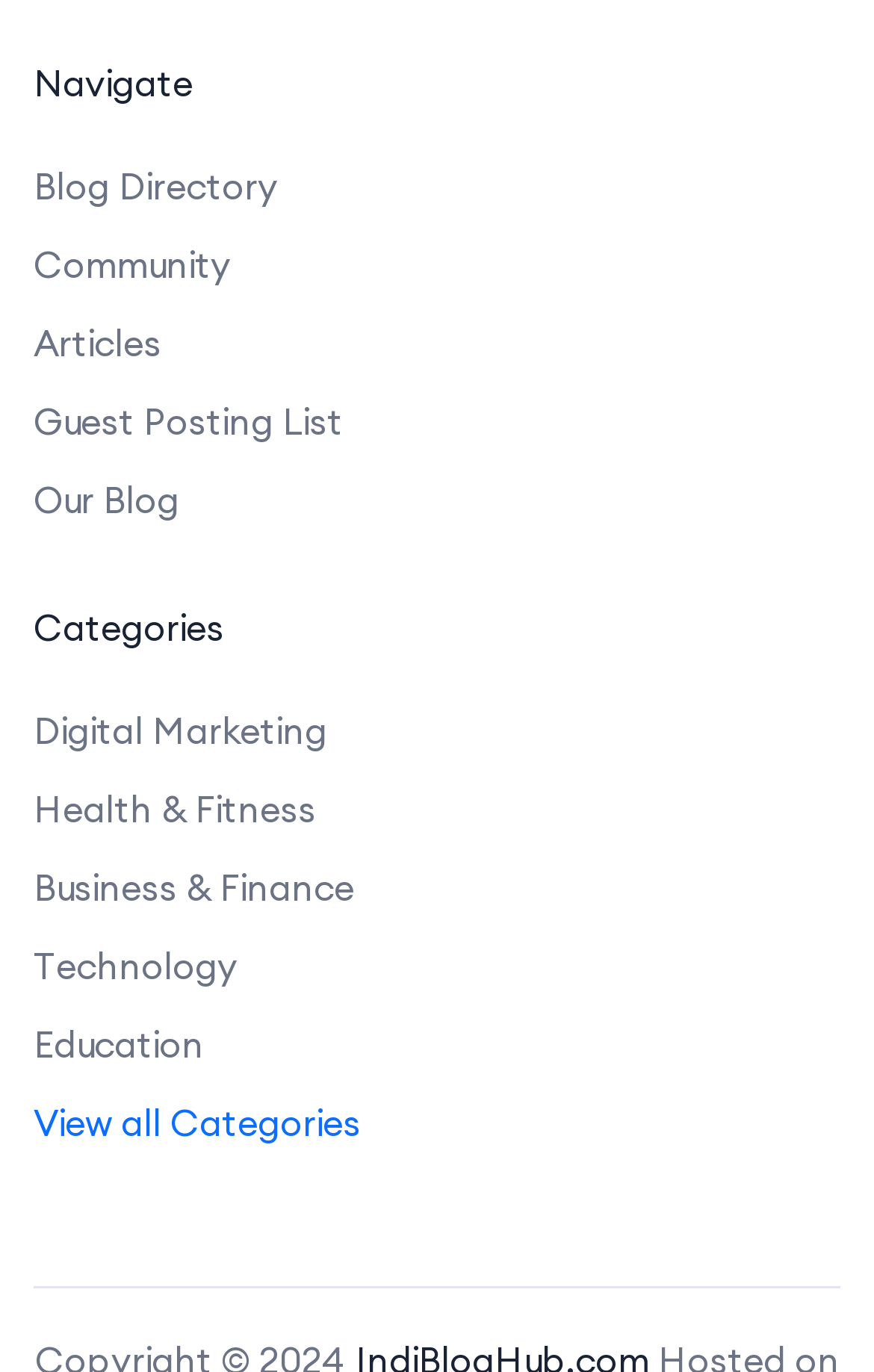Please give the bounding box coordinates of the area that should be clicked to fulfill the following instruction: "Visit IndiBlogHub.com". The coordinates should be in the format of four float numbers from 0 to 1, i.e., [left, top, right, bottom].

[0.406, 0.929, 0.742, 0.962]